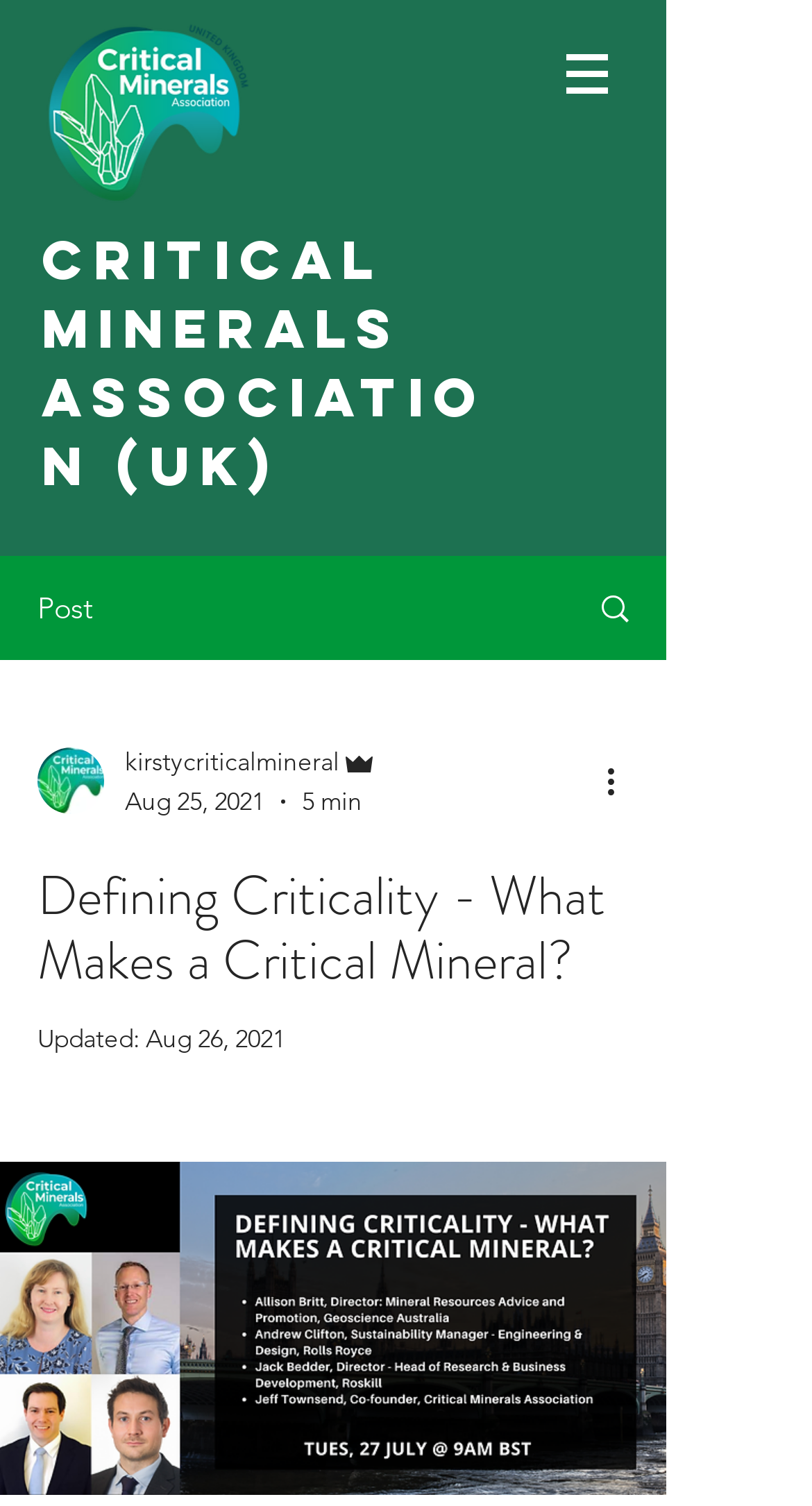Give a one-word or short phrase answer to this question: 
How long does it take to read the post?

5 min